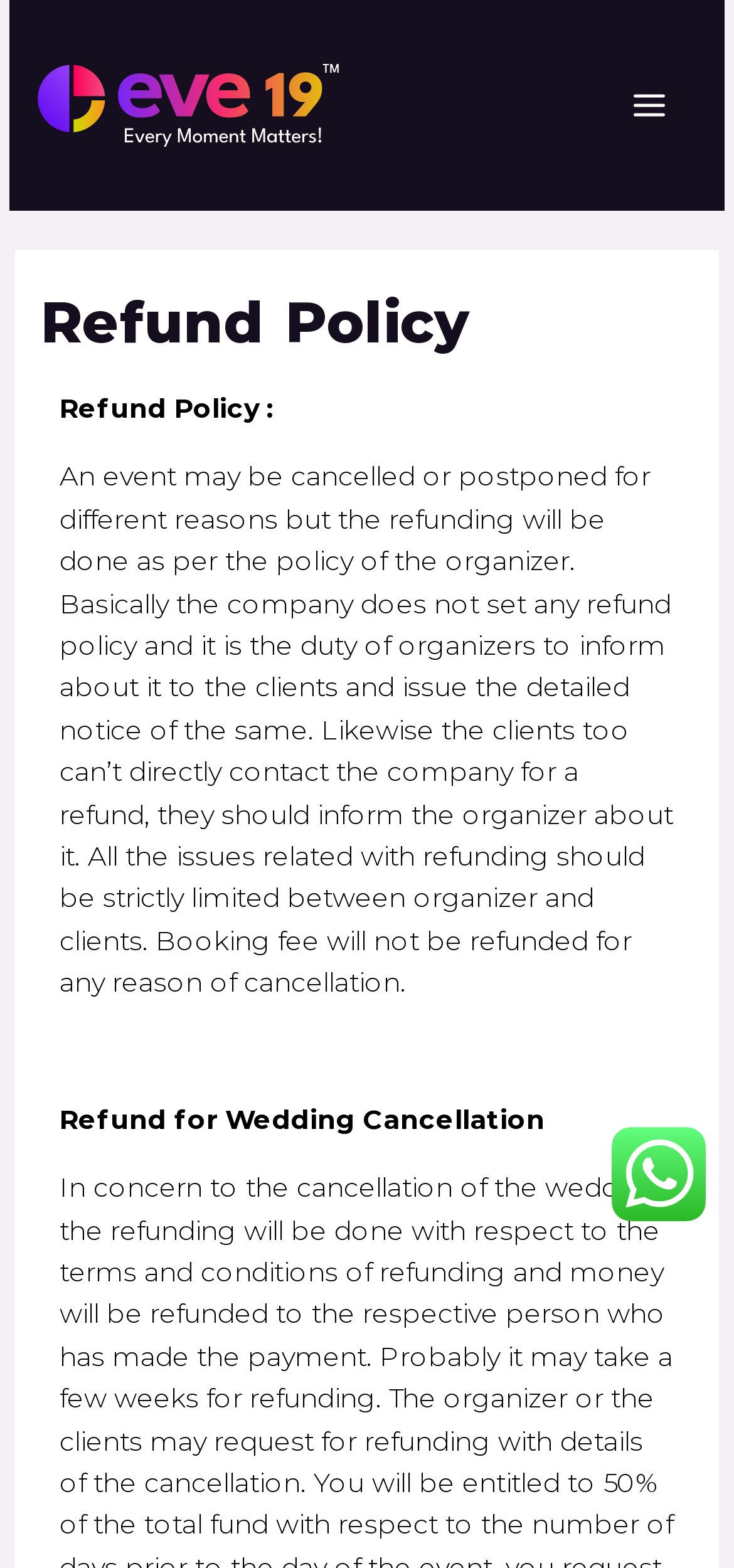Review the image closely and give a comprehensive answer to the question: Who should clients contact for refund issues?

The refund policy clearly states that clients should inform the organizer about refund issues, not the company, and all issues related to refunding should be strictly limited between organizer and clients.